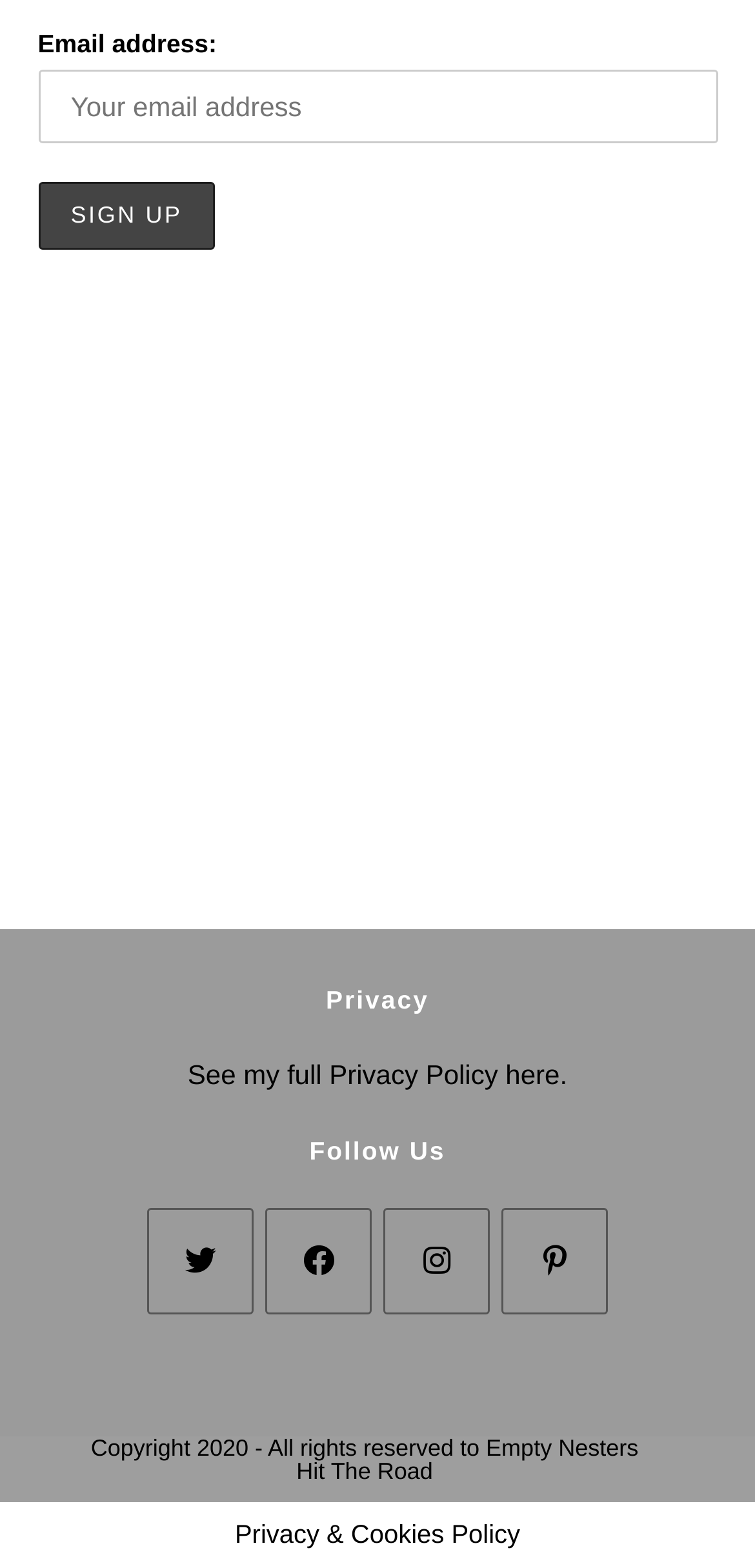What is the topic of the first heading?
Using the image, provide a concise answer in one word or a short phrase.

Privacy